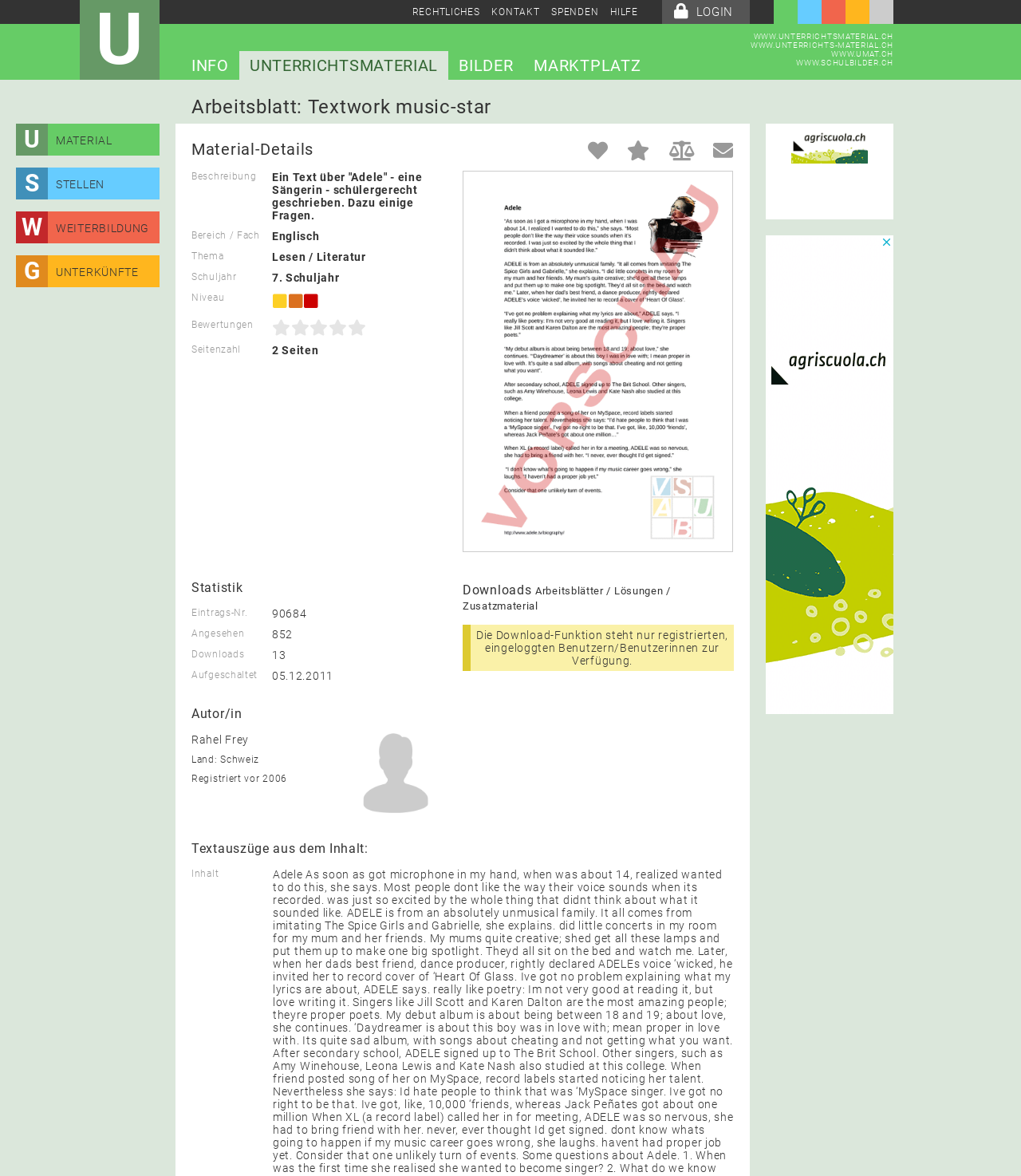Find the bounding box coordinates for the area that must be clicked to perform this action: "Download Arbeitsblätter / Lösungen / Zusatzmaterial".

[0.453, 0.495, 0.719, 0.521]